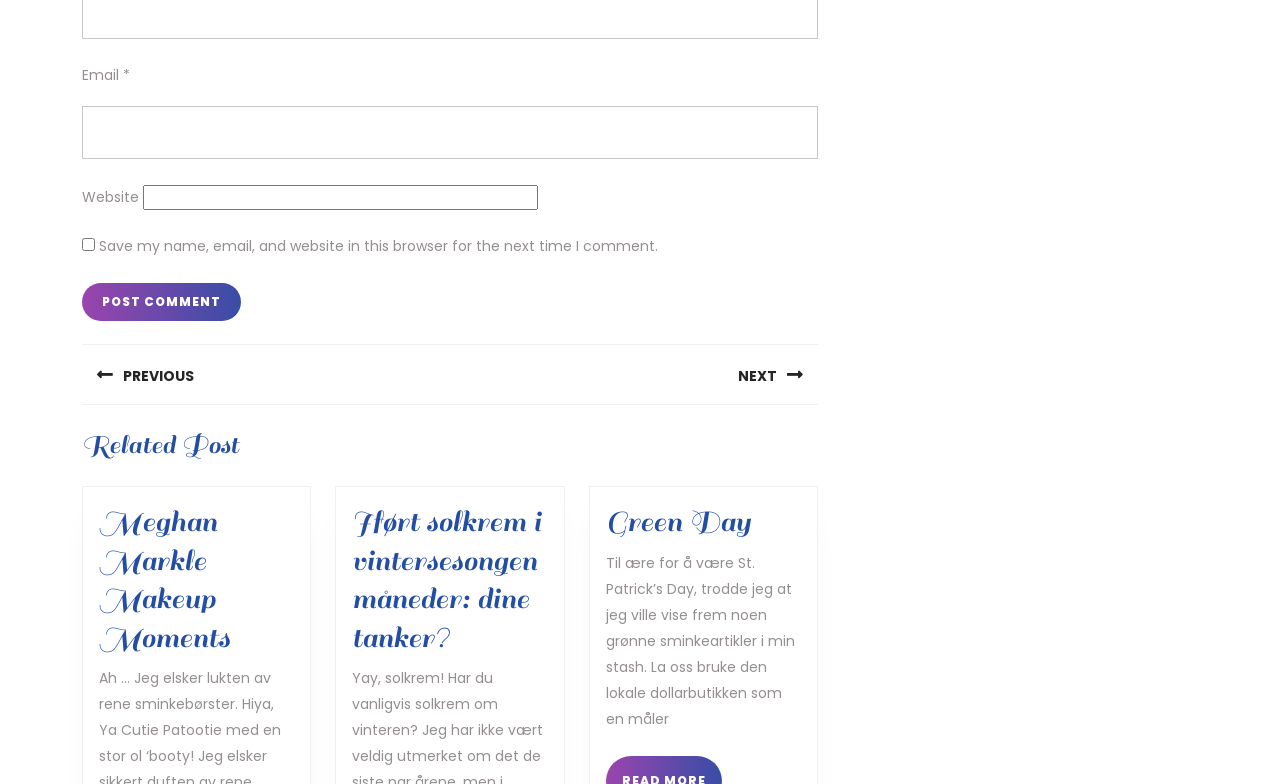Please answer the following question using a single word or phrase: 
What is the title of the first related post?

Meghan Markle Makeup Moments